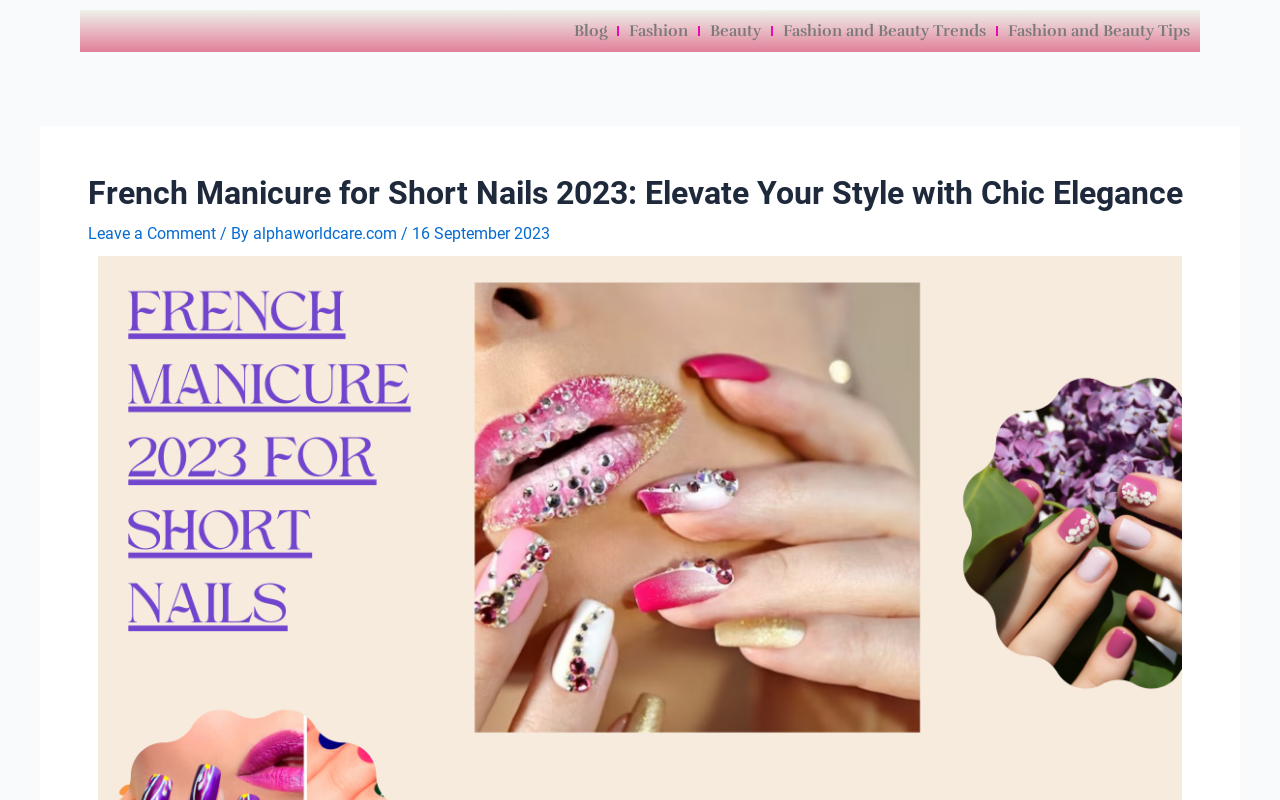Explain the webpage's layout and main content in detail.

The webpage is about French Manicure for Short Nails 2023 trends, focusing on elevating one's nail game with style and elegance. At the top, there are five links: "Blog", "Fashion", "Beauty", "Fashion and Beauty Trends", and "Fashion and Beauty Tips", aligned horizontally and evenly spaced.

Below these links, there is a header section with a prominent heading that reads "French Manicure for Short Nails 2023: Elevate Your Style with Chic Elegance". This heading is centered and takes up most of the width of the page. 

To the right of the heading, there is a link to "Leave a Comment" and some text indicating the author and publication date, "/ By alphaworldcare.com 16 September 2023". 

At the very top, there is a small text "Post navigation" which is likely a navigation aid for the user.